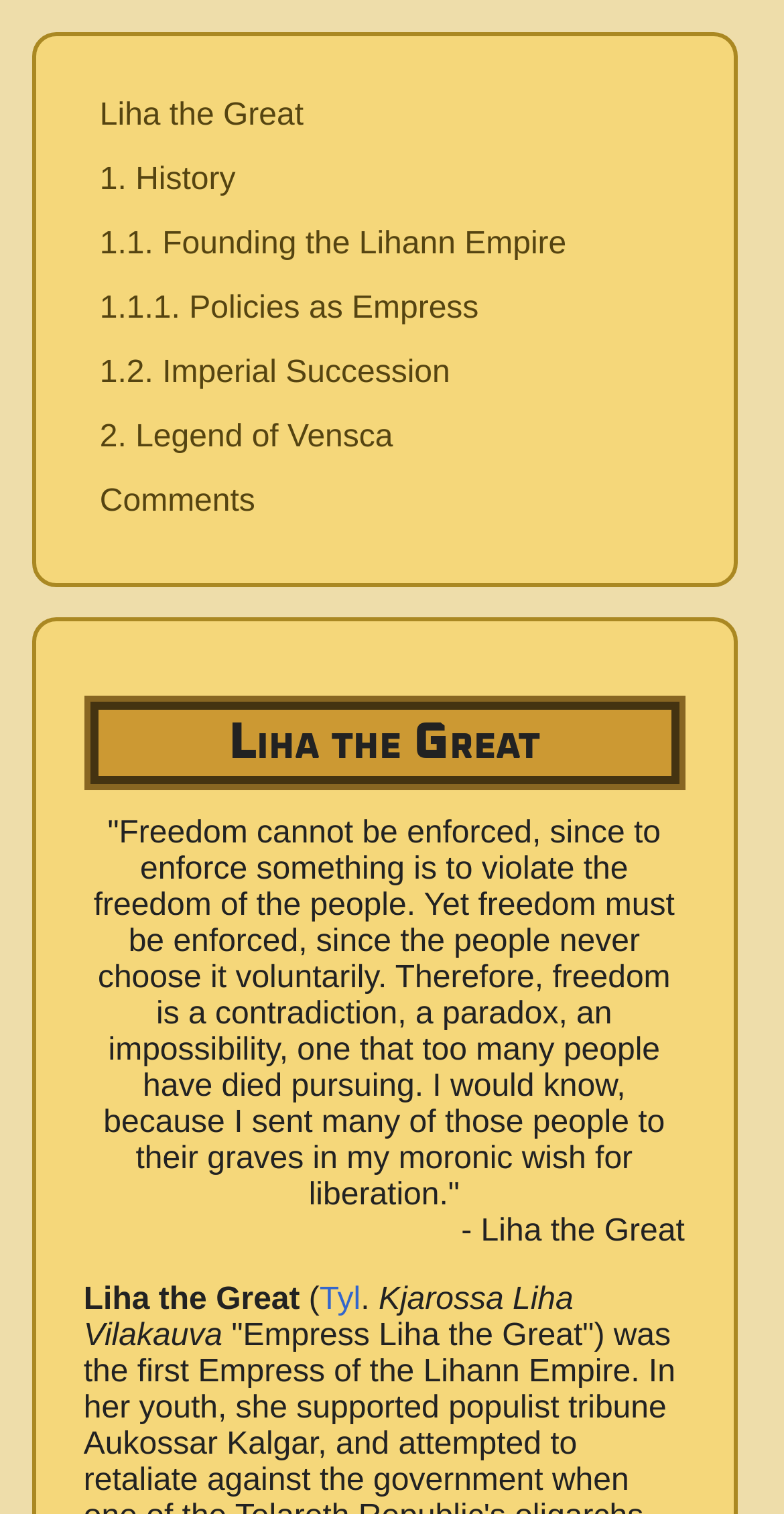What is the full name of Liha the Great in Tyl?
Please give a detailed and elaborate answer to the question.

The full name of Liha the Great in Tyl is Kjarossa Liha Vilakauva, as shown in the StaticText element 'Kjarossa Liha Vilakauva'.